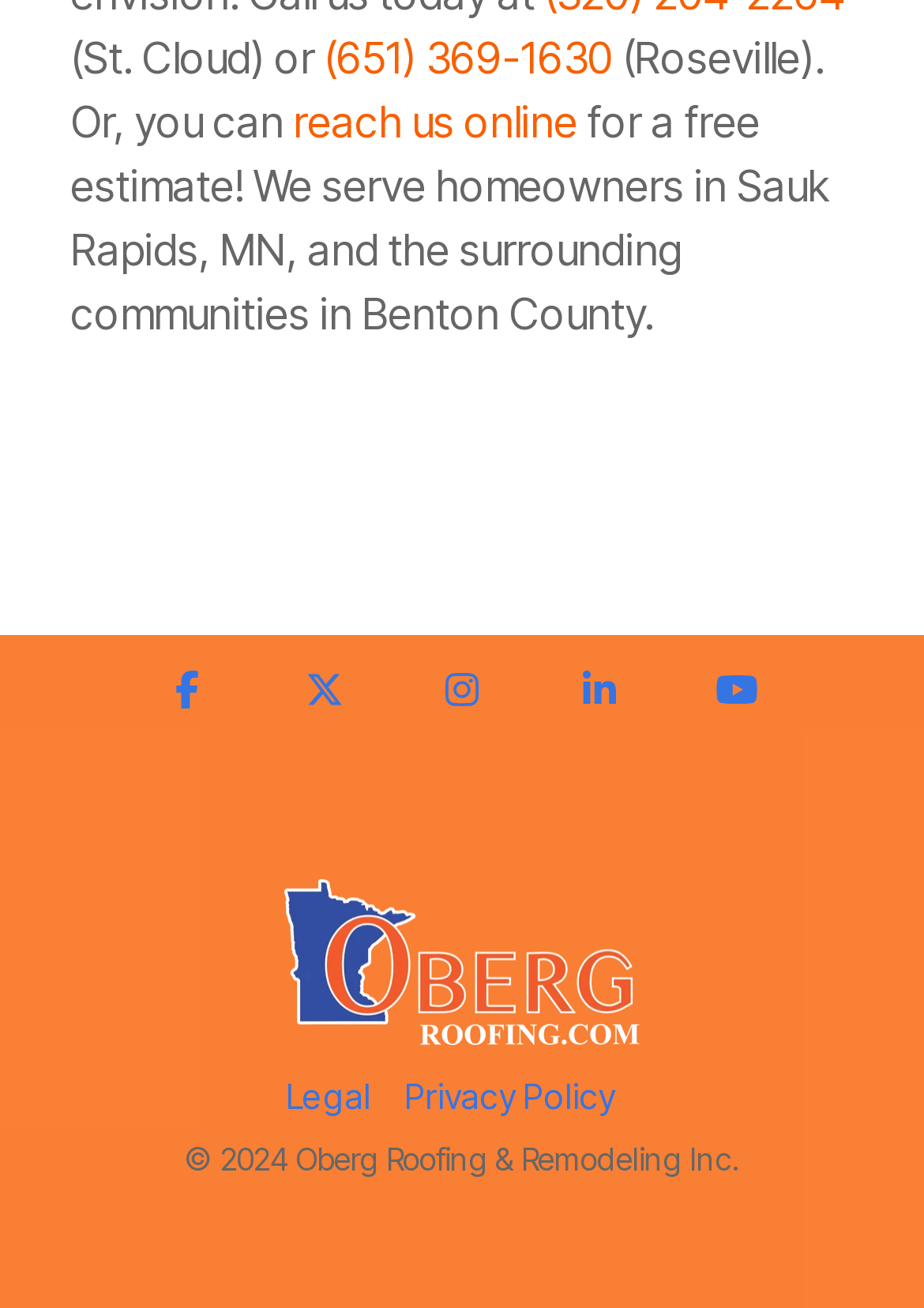What is the company's name?
Based on the content of the image, thoroughly explain and answer the question.

The company's name can be inferred from the image element with the description 'Oberg w white outline copy (1)' and the copyright text '© 2024 Oberg Roofing & Remodeling Inc.' at the bottom of the webpage.